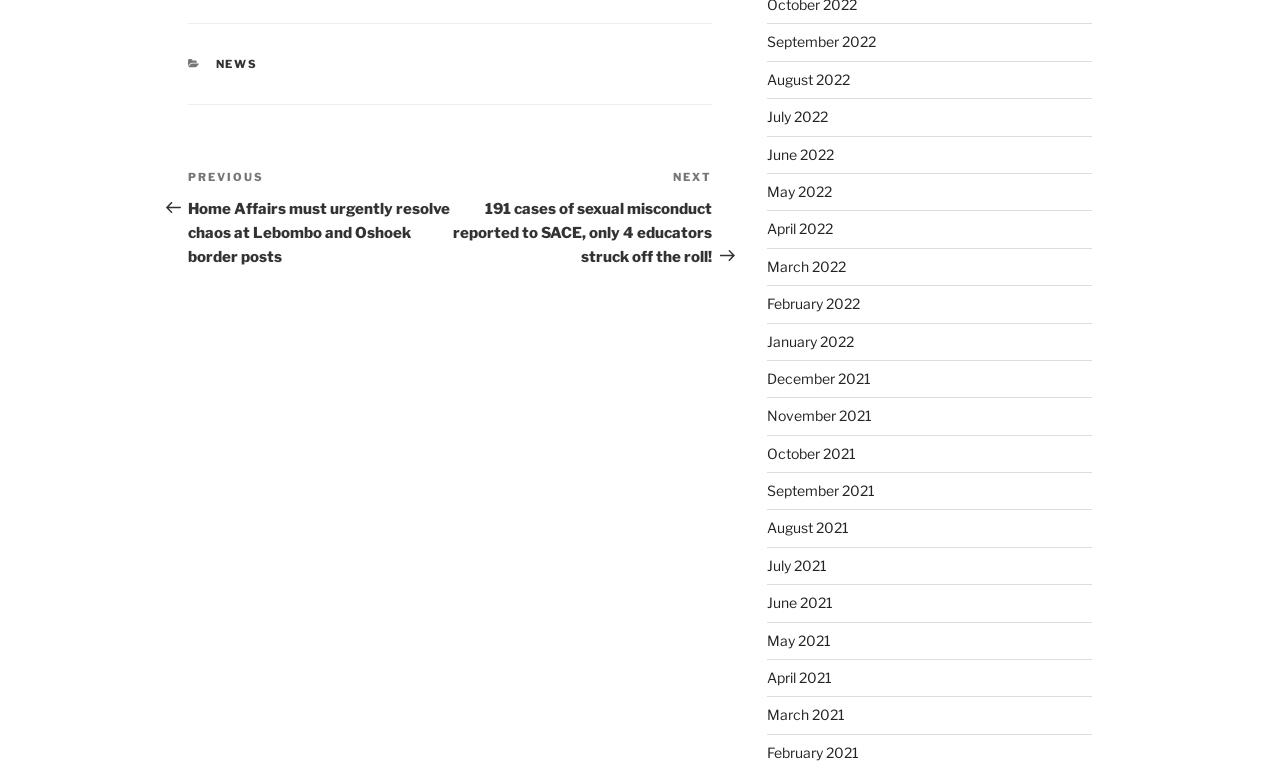Could you indicate the bounding box coordinates of the region to click in order to complete this instruction: "Go to news page".

[0.168, 0.073, 0.202, 0.092]